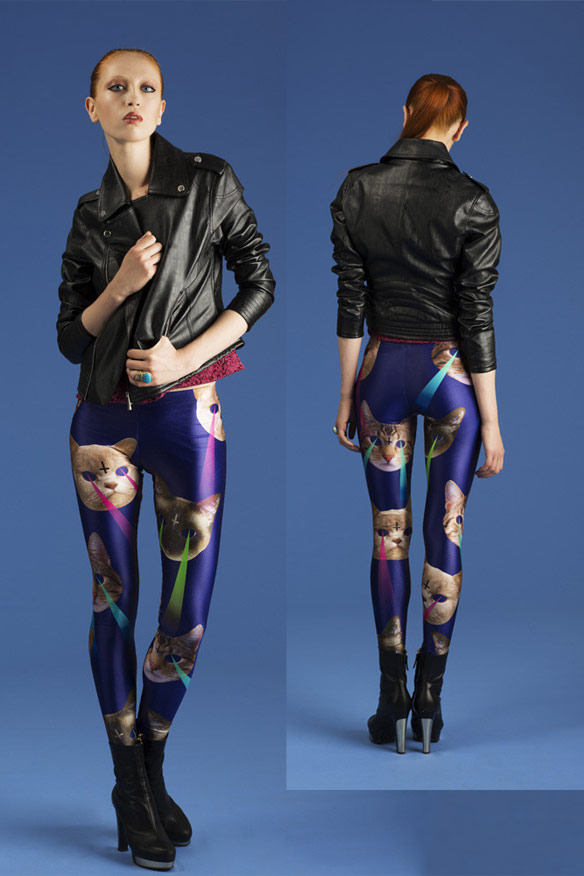What is the name of the leggings?
Using the visual information from the image, give a one-word or short-phrase answer.

Laser Space Cats